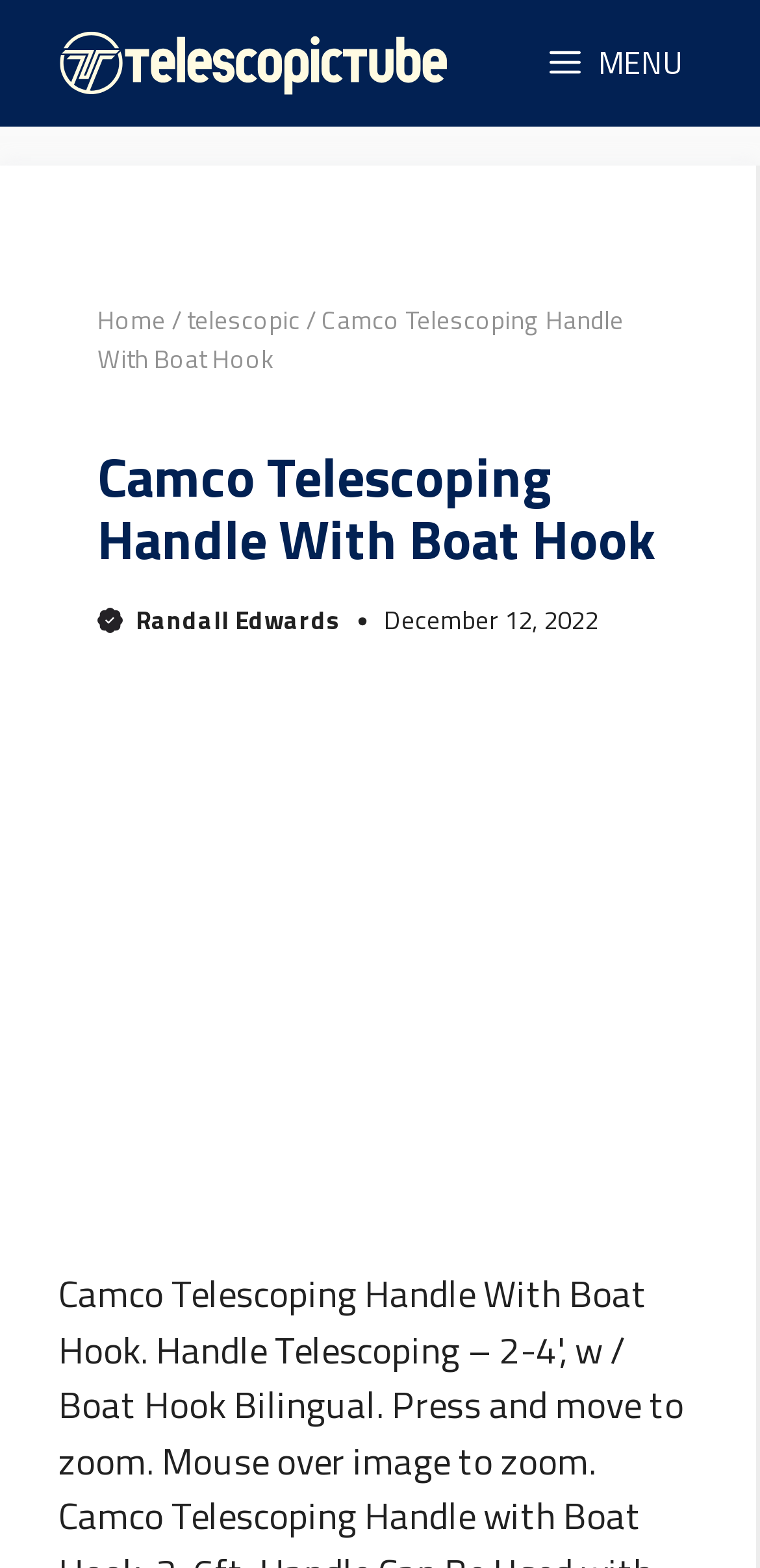Given the element description: "Add a Result", predict the bounding box coordinates of this UI element. The coordinates must be four float numbers between 0 and 1, given as [left, top, right, bottom].

None